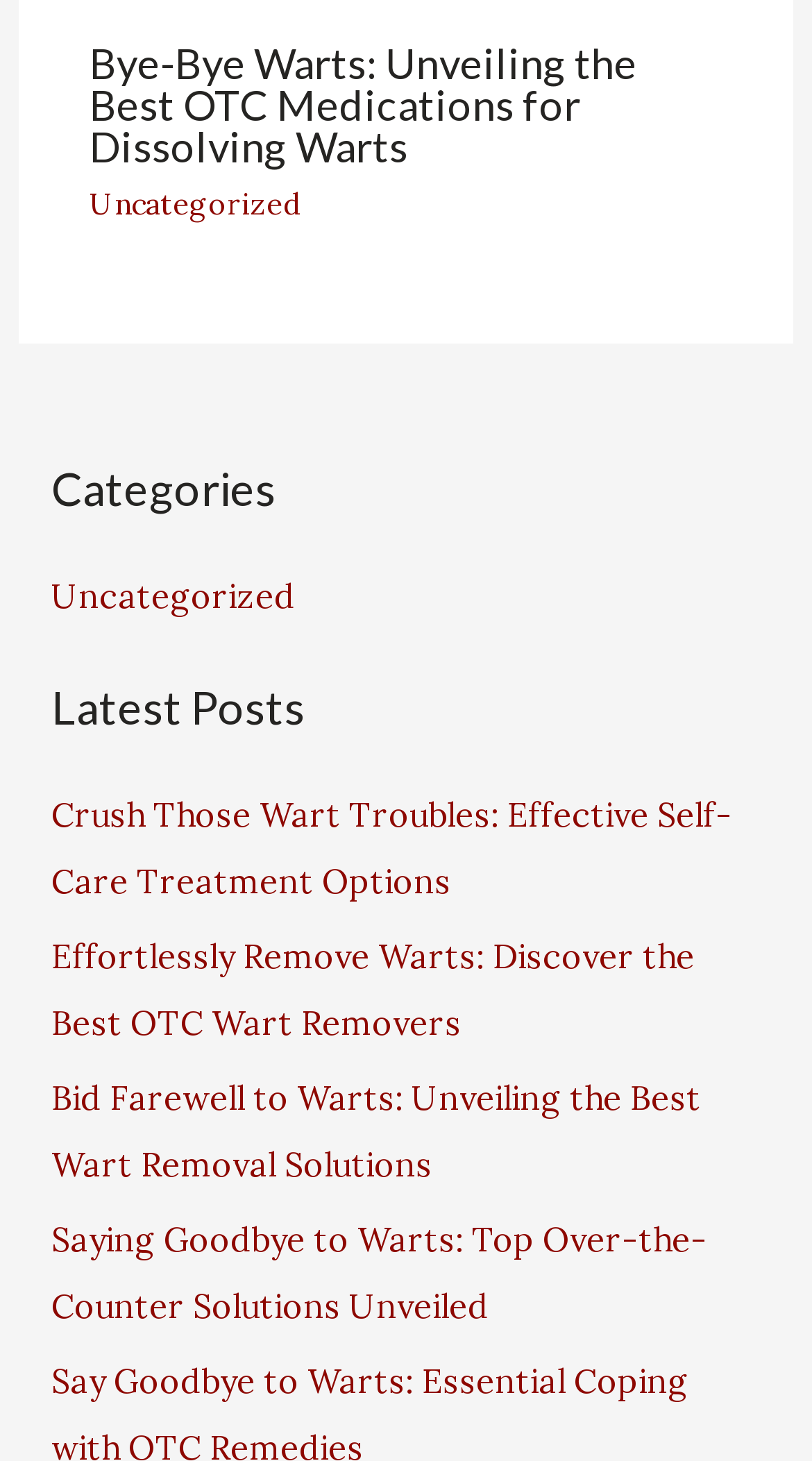Please reply to the following question using a single word or phrase: 
How many latest posts are listed on this webpage?

4